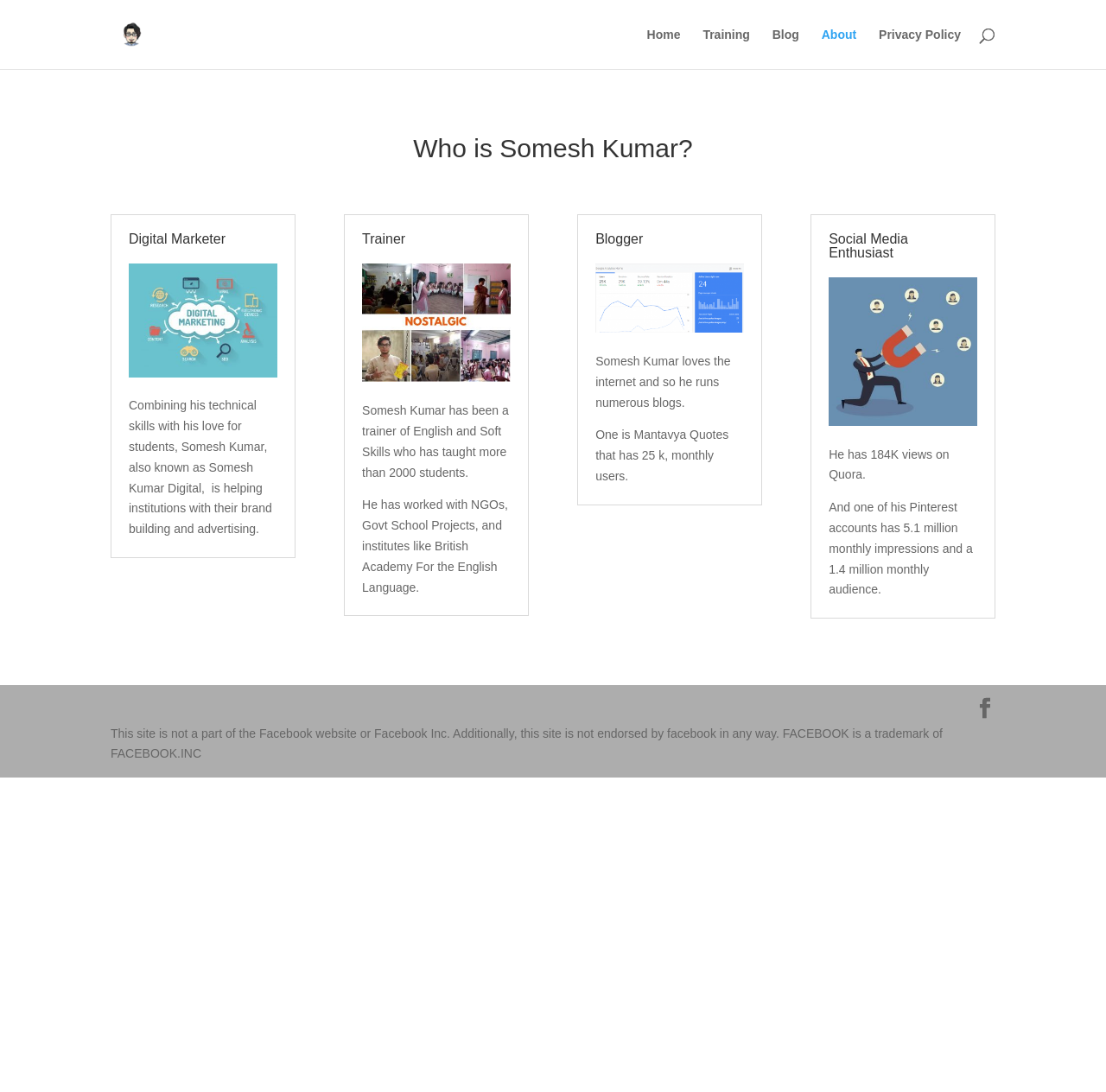Please indicate the bounding box coordinates of the element's region to be clicked to achieve the instruction: "Search for something". Provide the coordinates as four float numbers between 0 and 1, i.e., [left, top, right, bottom].

[0.1, 0.0, 0.9, 0.001]